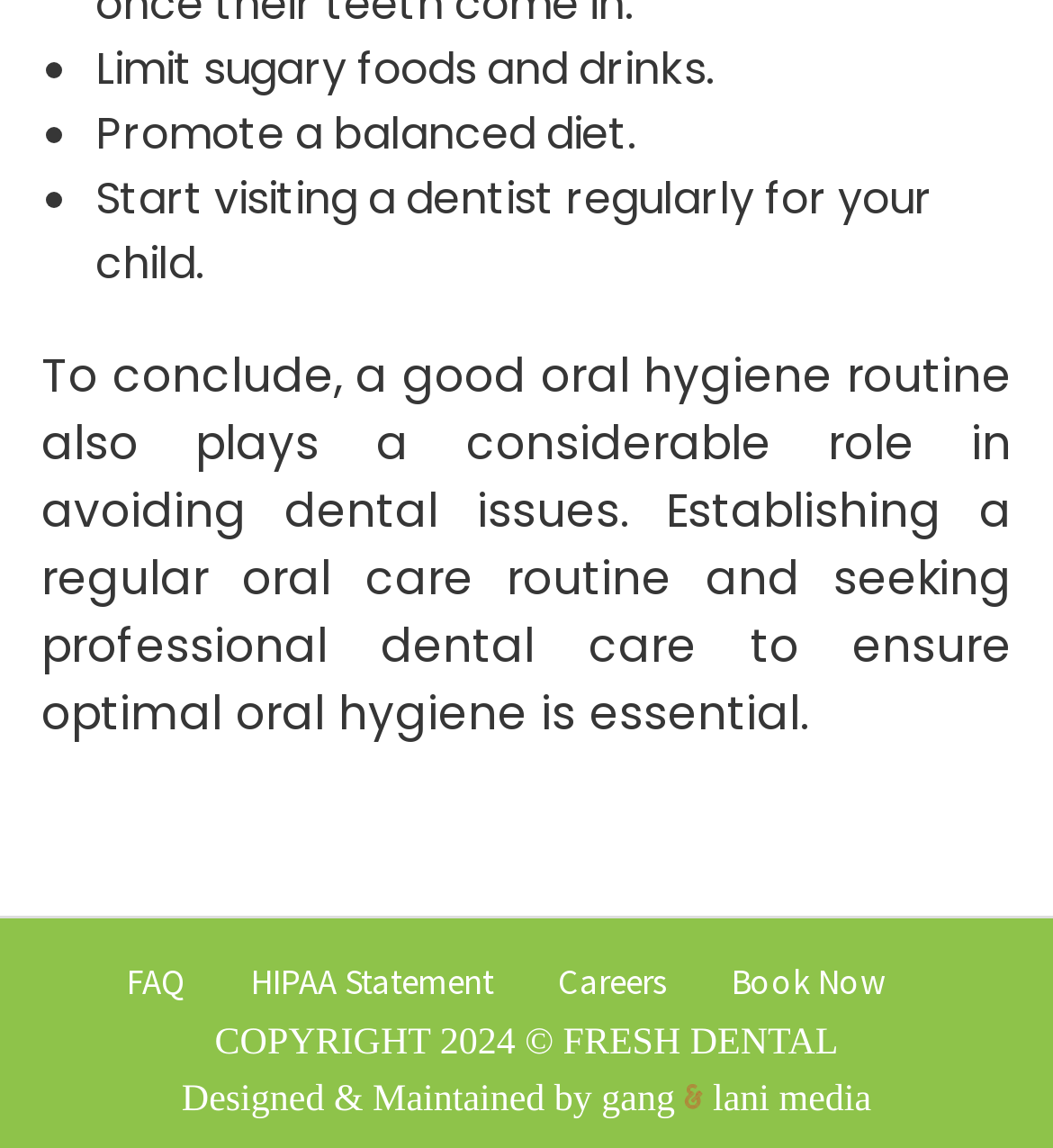Give a concise answer of one word or phrase to the question: 
What year is the copyright of the website?

2024